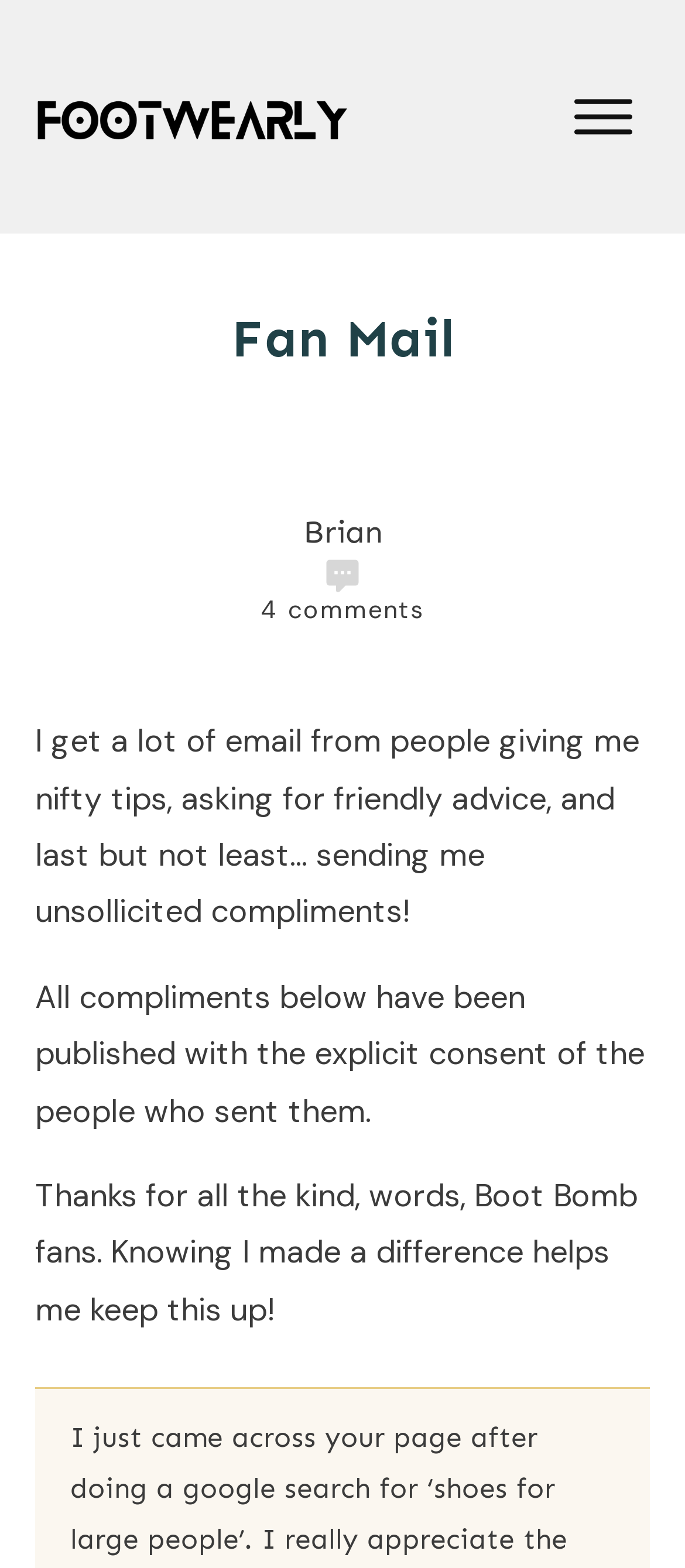Extract the bounding box coordinates of the UI element described: "Fan Mail". Provide the coordinates in the format [left, top, right, bottom] with values ranging from 0 to 1.

[0.337, 0.196, 0.663, 0.236]